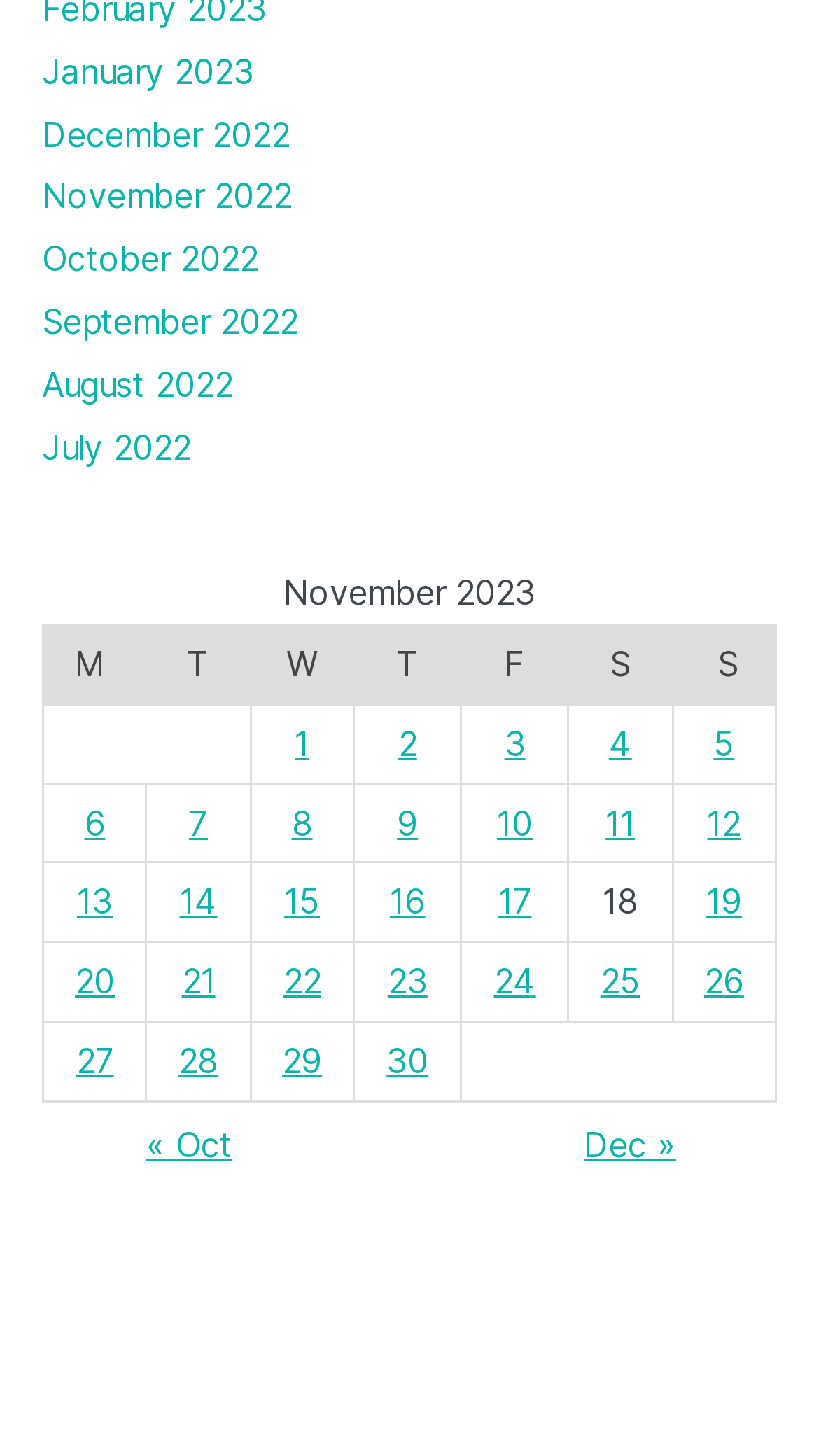Locate the bounding box coordinates of the element that should be clicked to fulfill the instruction: "View posts published on November 4, 2023".

[0.694, 0.484, 0.821, 0.538]